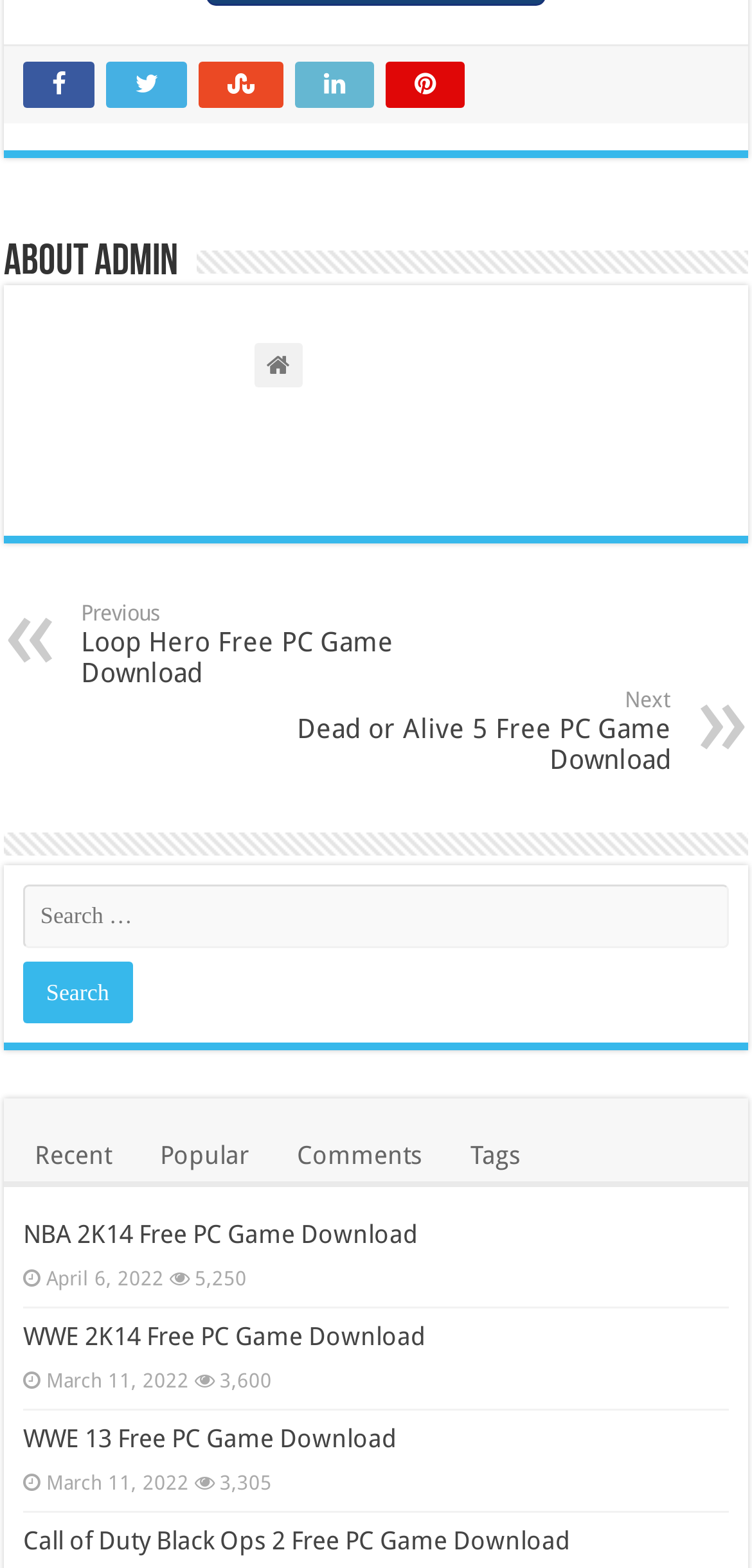Using details from the image, please answer the following question comprehensively:
How many game download links are on this page?

I counted the number of links with text that ends with 'Free PC Game Download' and found 5 links.